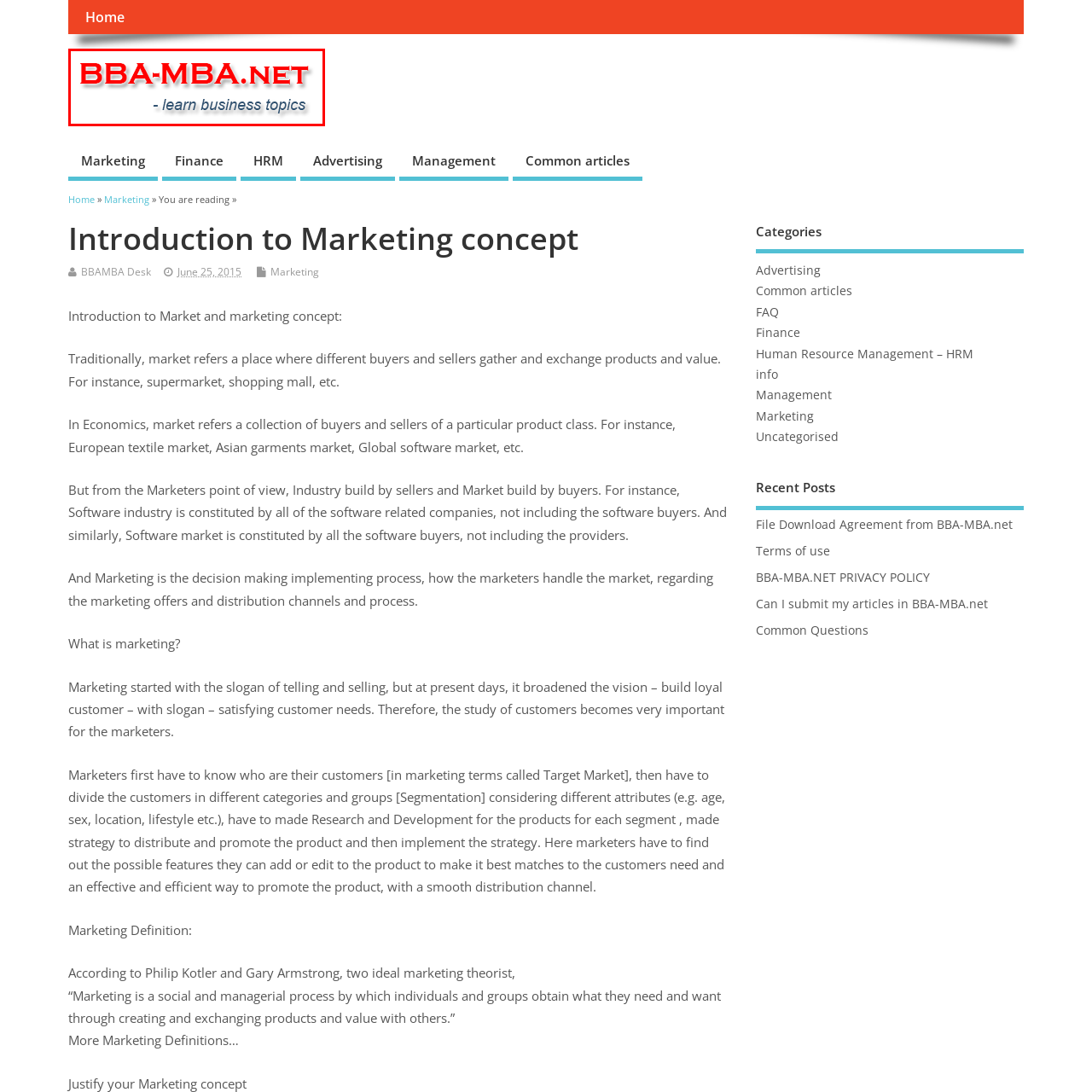Create an extensive caption describing the content of the image outlined in red.

The image features the logo of BBA-MBA.net, a website dedicated to providing articles and resources related to business education, specifically targeting topics within management, marketing, human resources, and finance. The logo text is prominently displayed in red, with "BBA-MBA.net" emphasized, and is accompanied by a tagline in blue: “- learn business topics.” This visual representation conveys a professional and educational tone, suitable for attracting students and professionals interested in advancing their knowledge in various business fields.